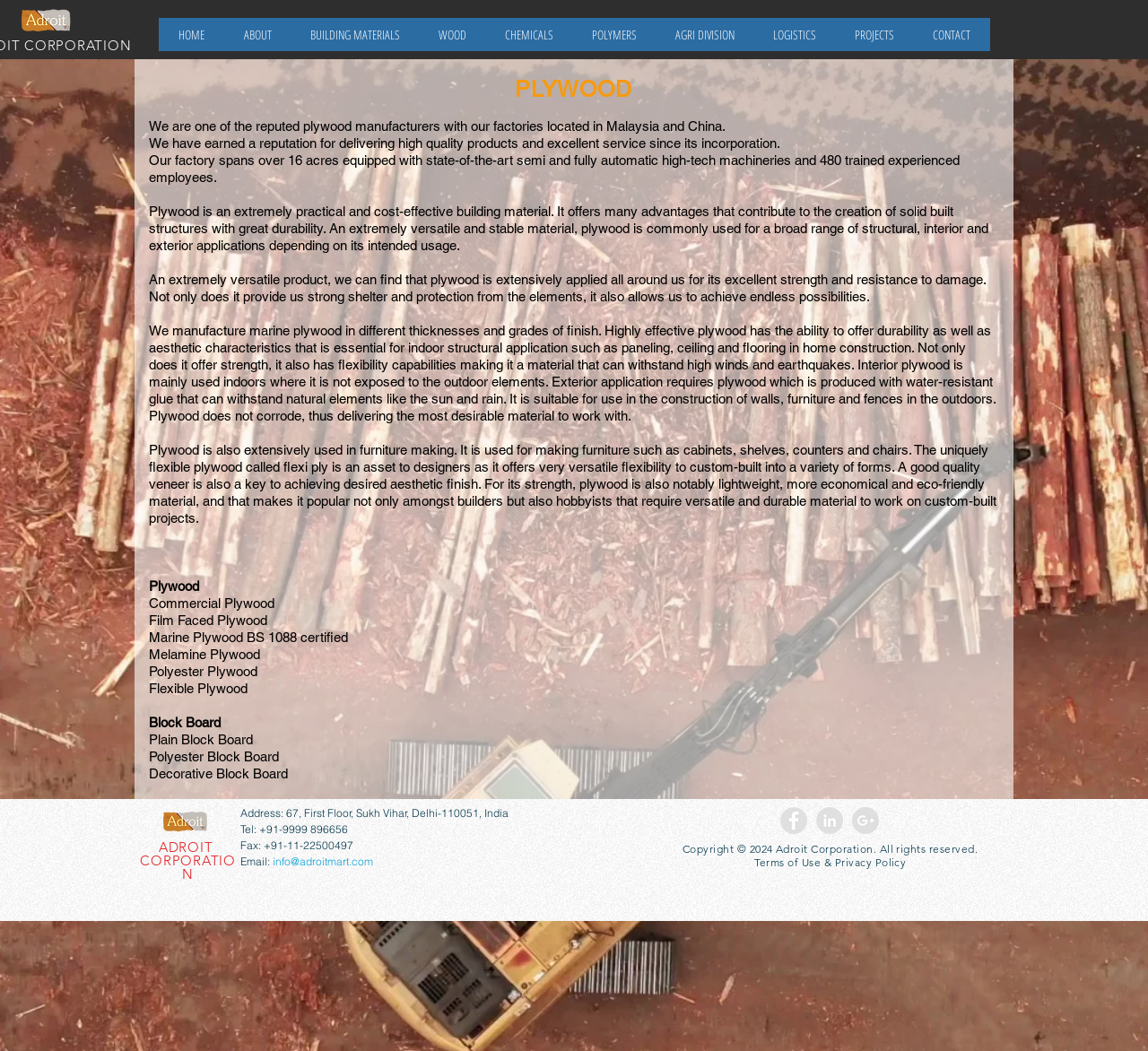Provide a brief response to the question using a single word or phrase: 
What is the address of the company?

67, First Floor, Sukh Vihar, Delhi-110051, India